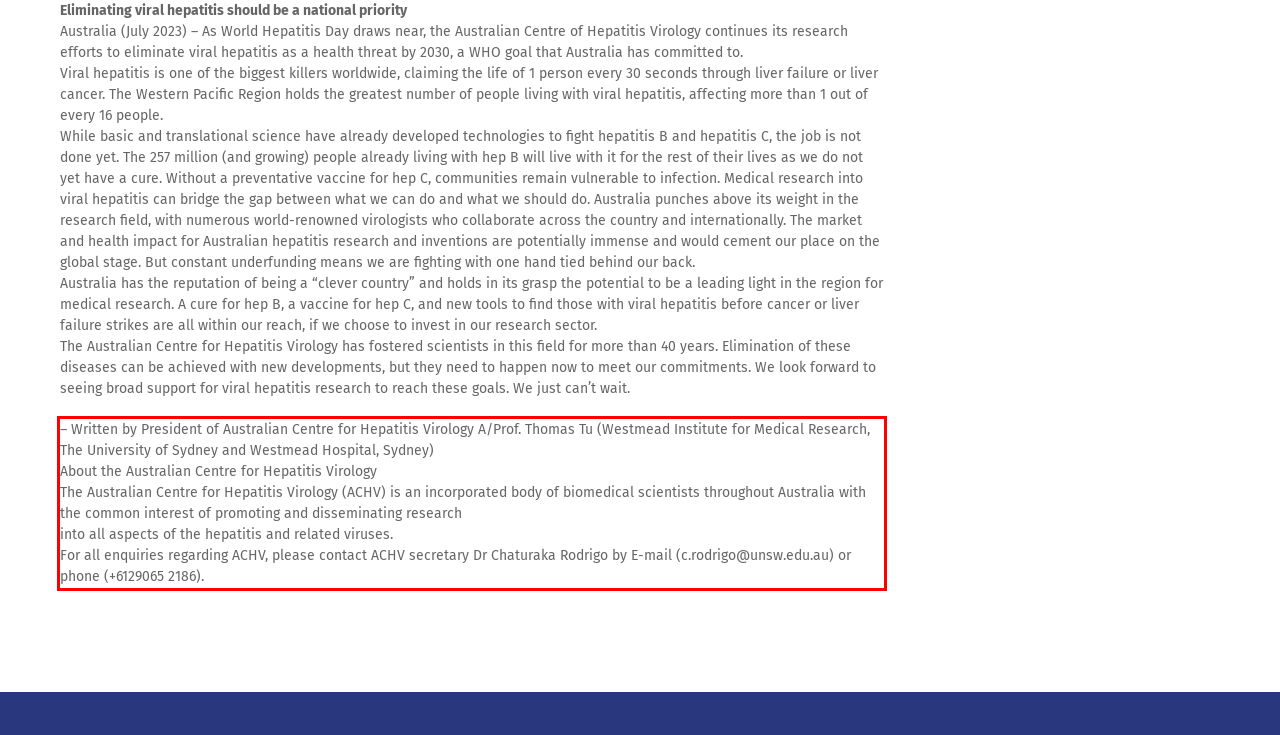Given a screenshot of a webpage containing a red rectangle bounding box, extract and provide the text content found within the red bounding box.

– Written by President of Australian Centre for Hepatitis Virology A/Prof. Thomas Tu (Westmead Institute for Medical Research, The University of Sydney and Westmead Hospital, Sydney) About the Australian Centre for Hepatitis Virology The Australian Centre for Hepatitis Virology (ACHV) is an incorporated body of biomedical scientists throughout Australia with the common interest of promoting and disseminating research into all aspects of the hepatitis and related viruses. For all enquiries regarding ACHV, please contact ACHV secretary Dr Chaturaka Rodrigo by E-mail (c.rodrigo@unsw.edu.au) or phone (+6129065 2186).